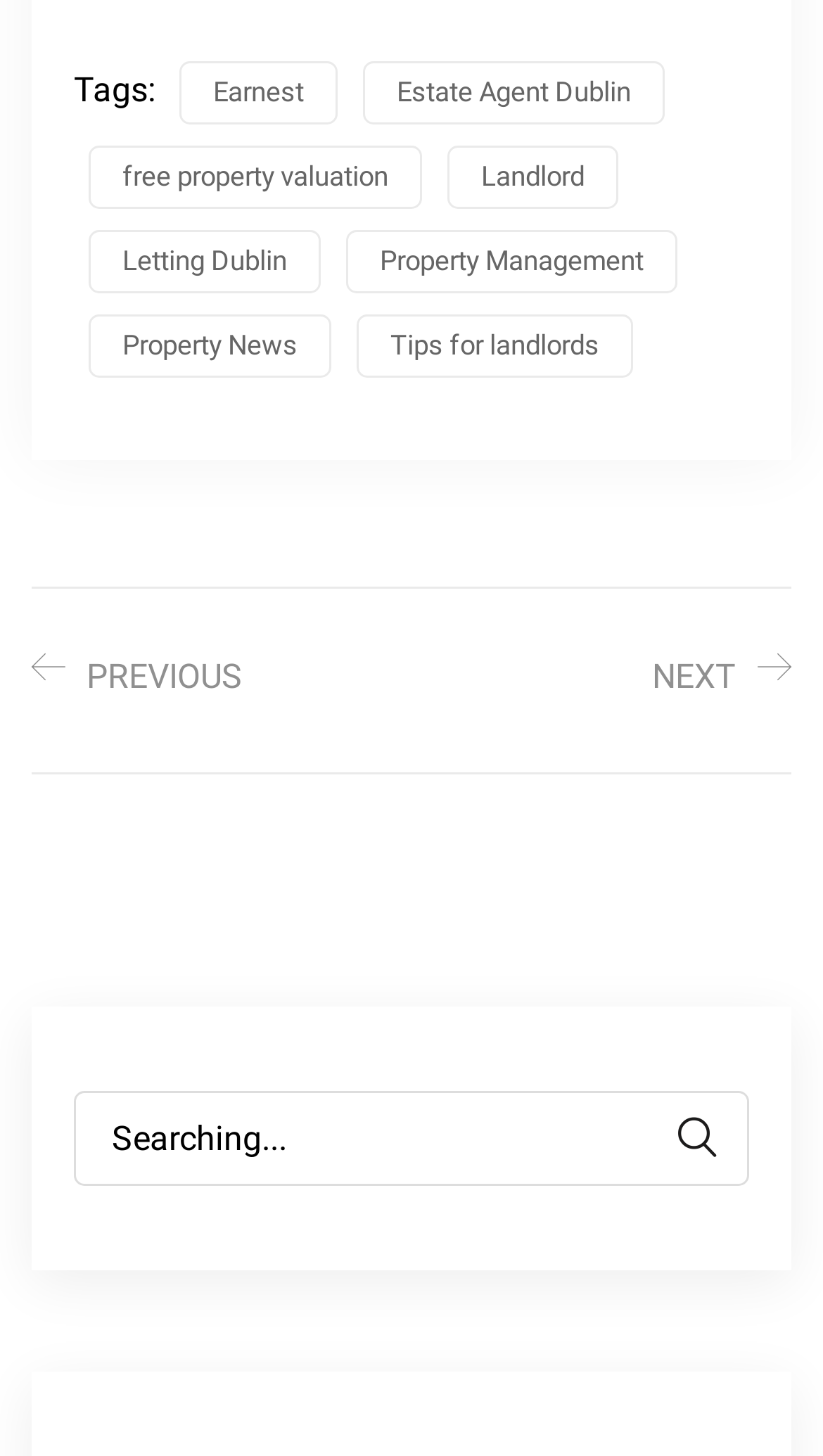Answer the question below using just one word or a short phrase: 
What is the first tag listed?

Earnest